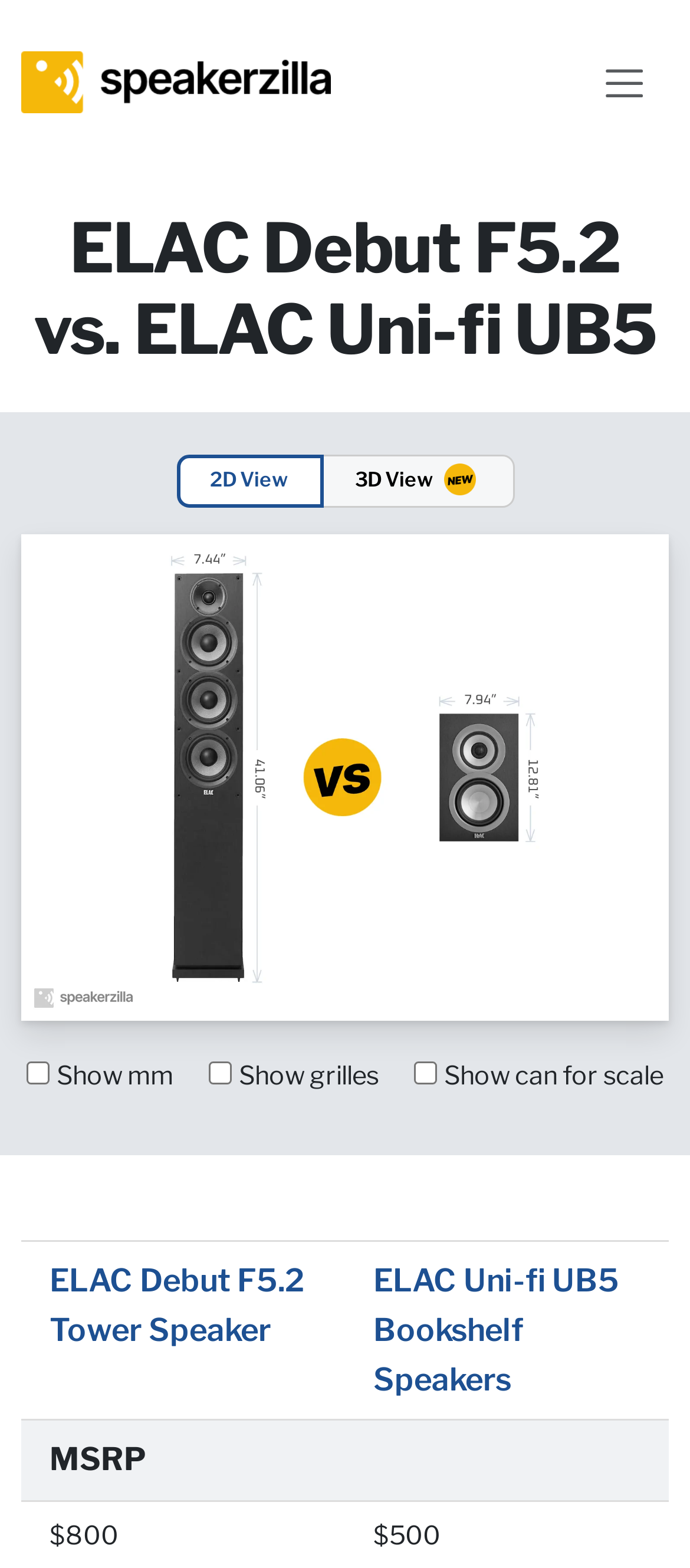Pinpoint the bounding box coordinates of the clickable area necessary to execute the following instruction: "View 3D view". The coordinates should be given as four float numbers between 0 and 1, namely [left, top, right, bottom].

[0.468, 0.29, 0.745, 0.324]